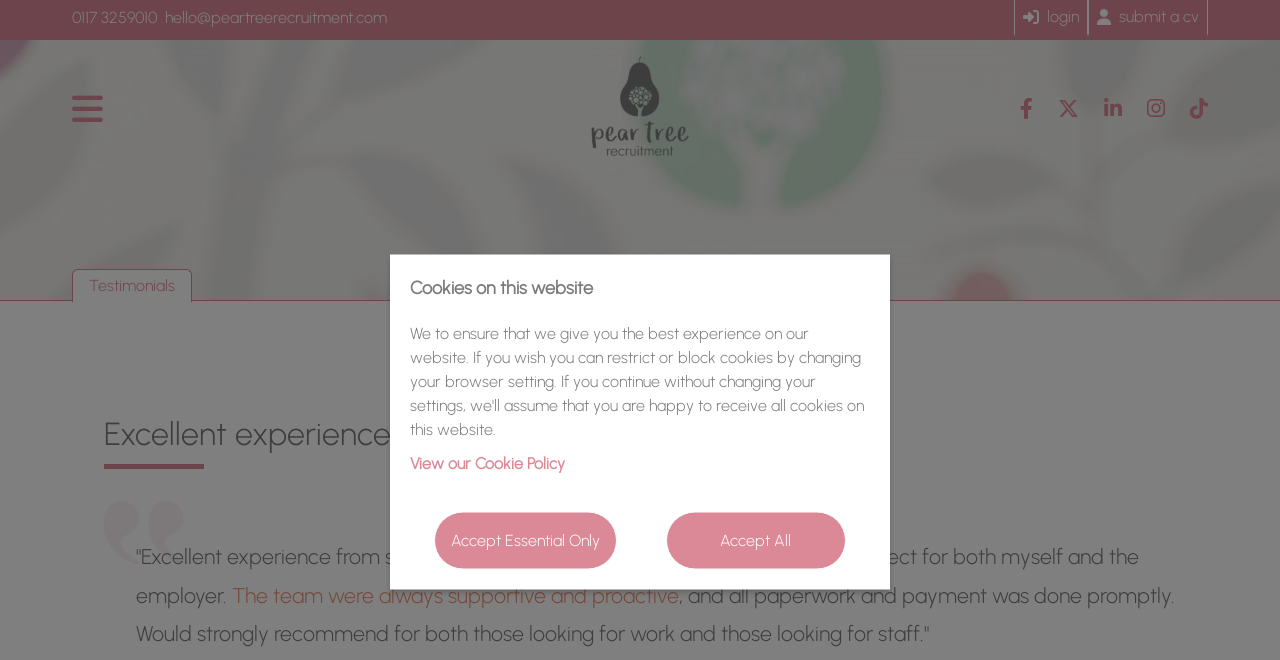What is the topic of the text below the image?
Could you answer the question with a detailed and thorough explanation?

I found the topic by looking at the static text element below the image, which has the text 'Testimonials'.